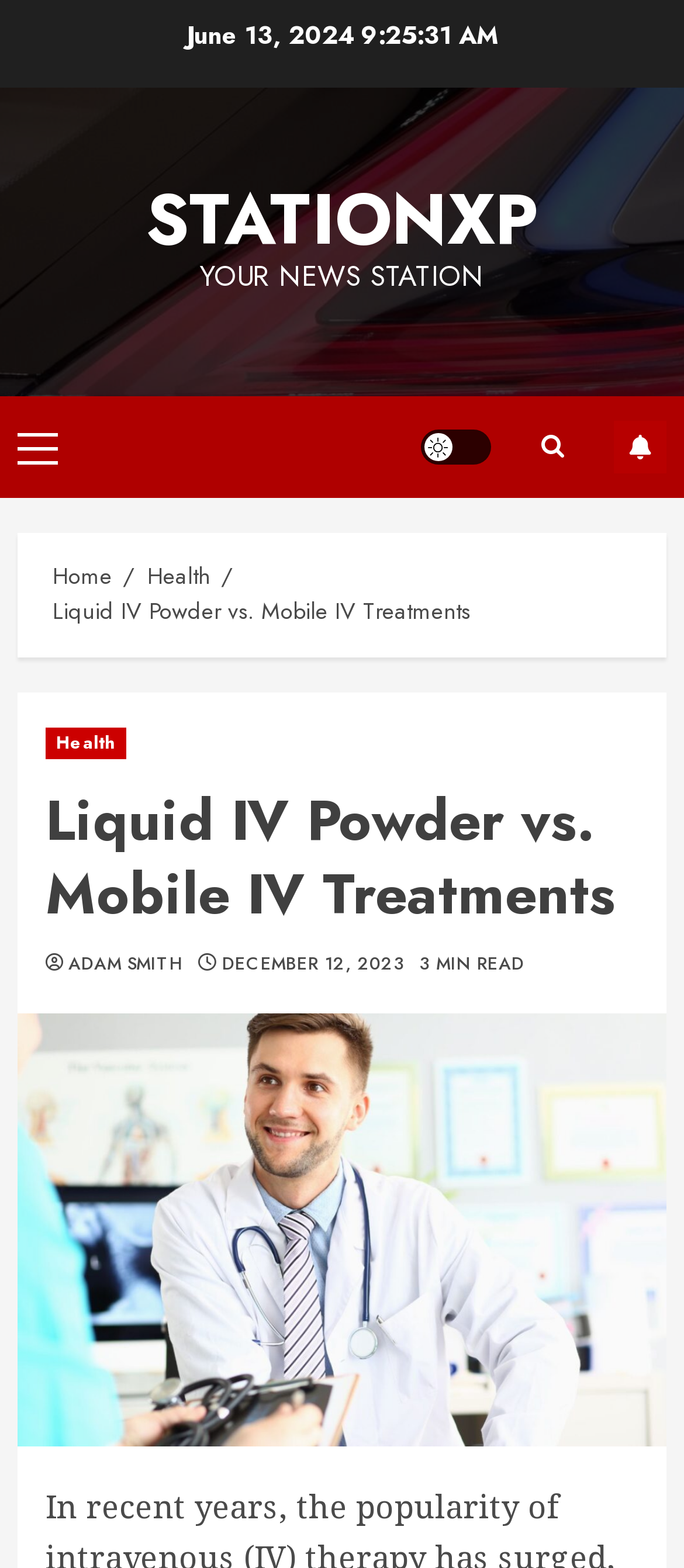Could you indicate the bounding box coordinates of the region to click in order to complete this instruction: "view the primary menu".

[0.026, 0.275, 0.085, 0.295]